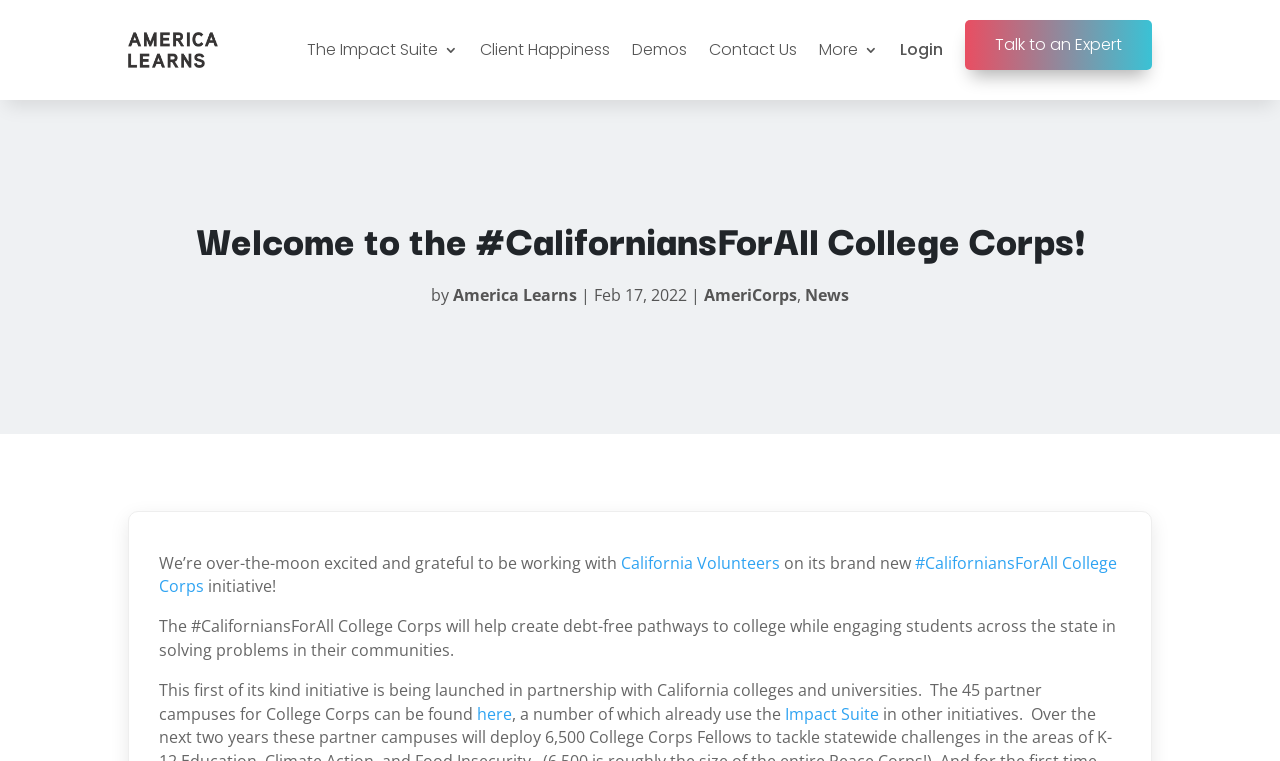Calculate the bounding box coordinates for the UI element based on the following description: "The Impact Suite". Ensure the coordinates are four float numbers between 0 and 1, i.e., [left, top, right, bottom].

[0.24, 0.0, 0.358, 0.131]